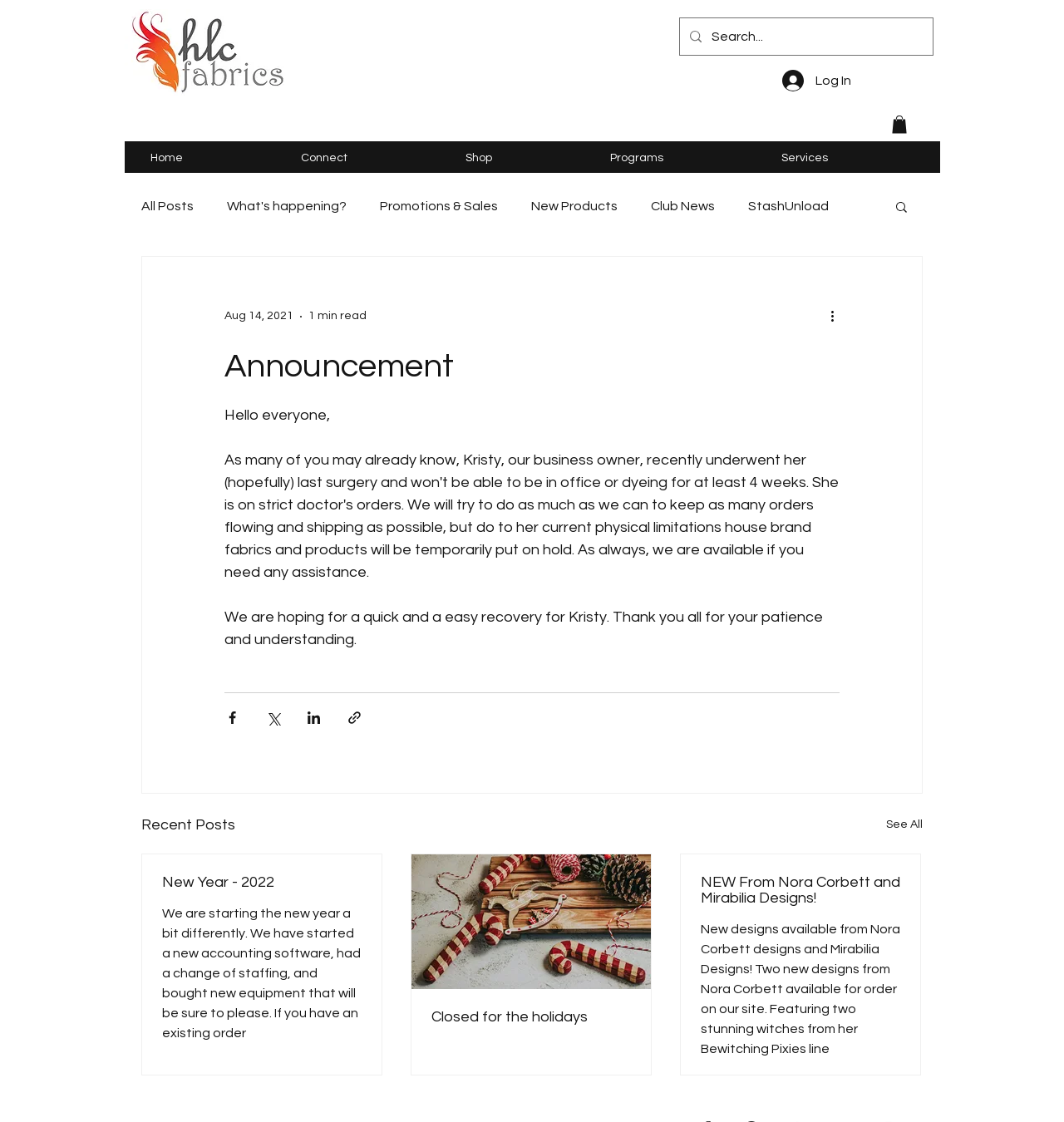Locate the bounding box of the user interface element based on this description: "New Year - 2022".

[0.152, 0.779, 0.34, 0.793]